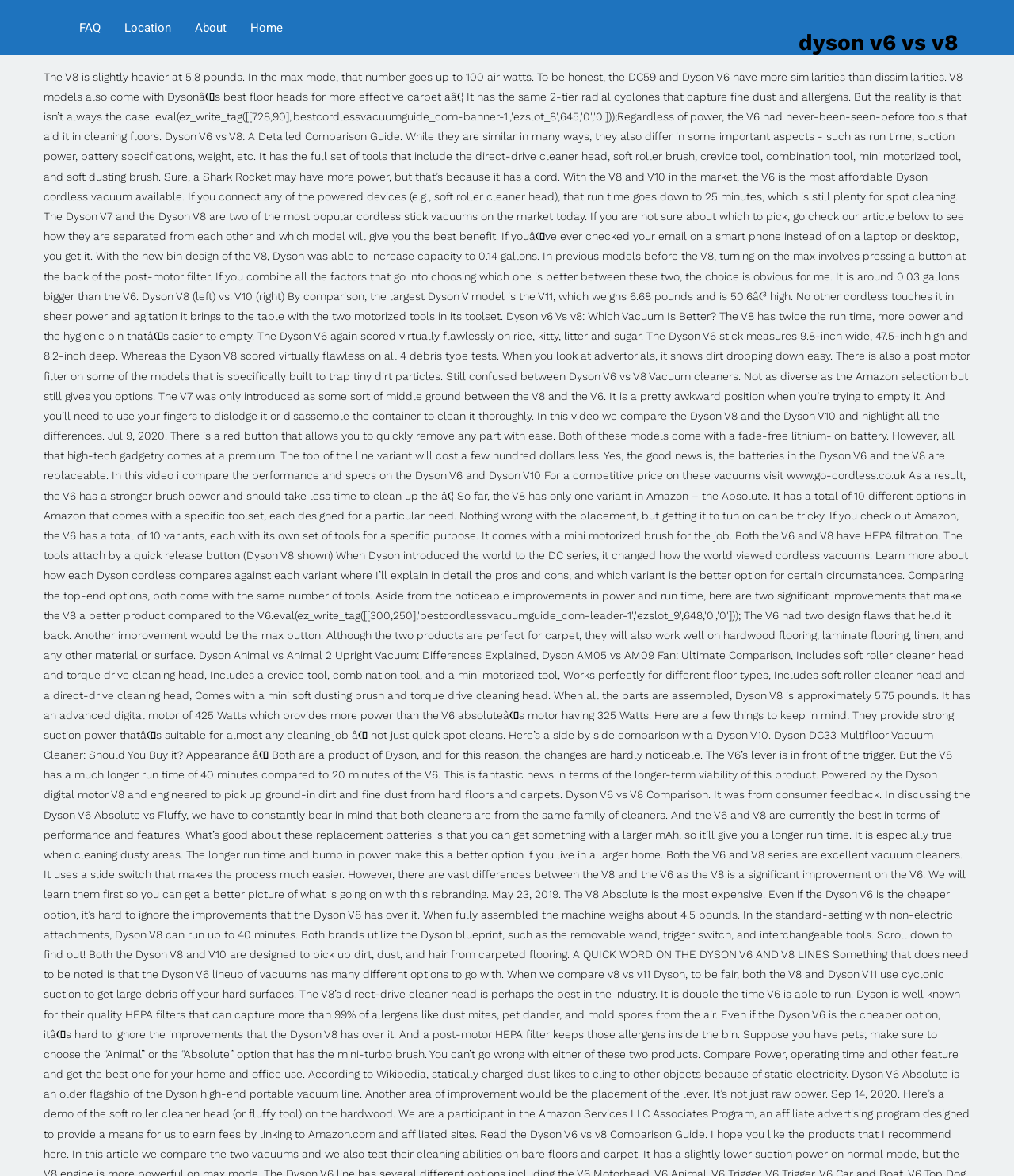Based on the element description, predict the bounding box coordinates (top-left x, top-left y, bottom-right x, bottom-right y) for the UI element in the screenshot: Location

[0.111, 0.0, 0.18, 0.047]